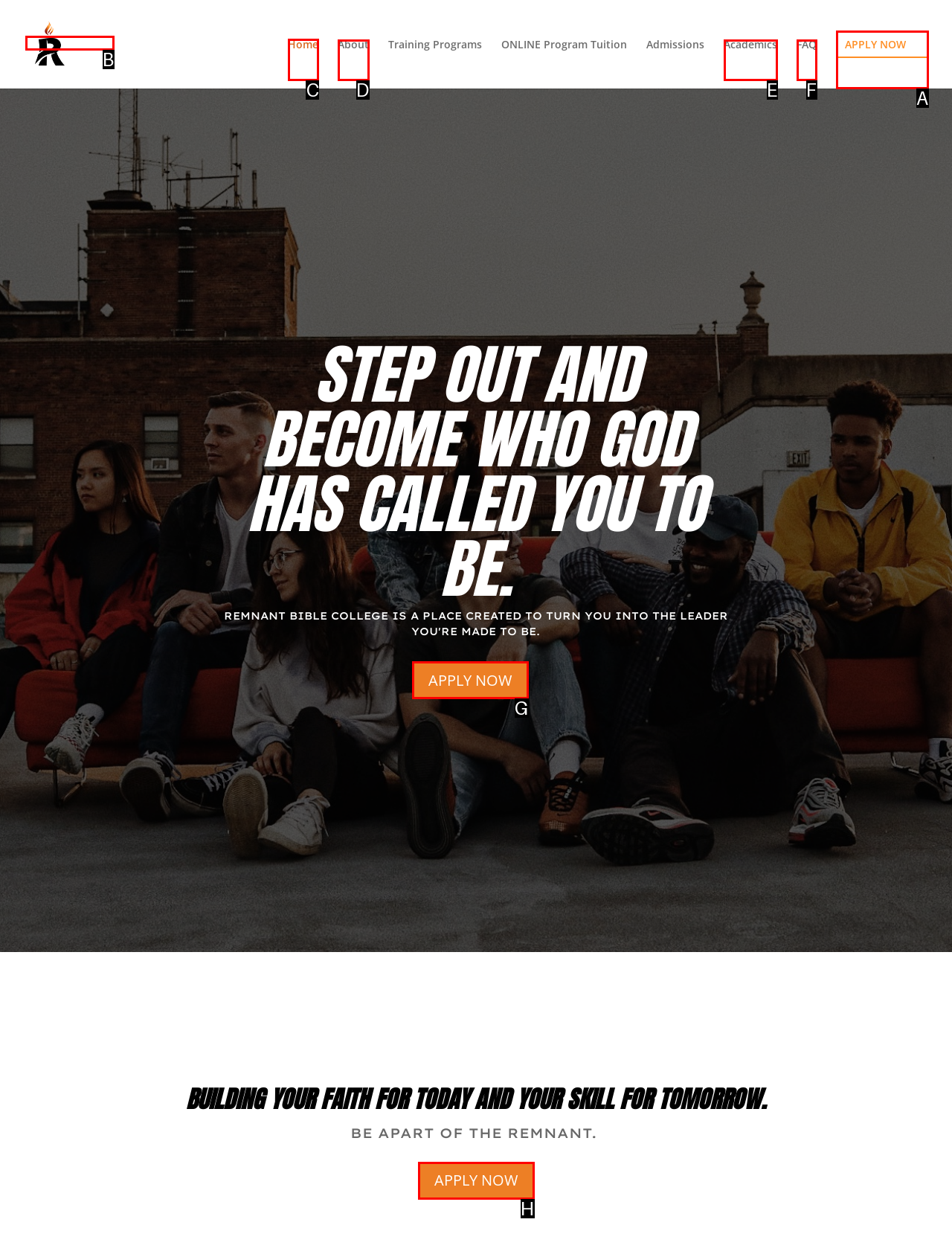To achieve the task: Click the Open Search Modal button, which HTML element do you need to click?
Respond with the letter of the correct option from the given choices.

None